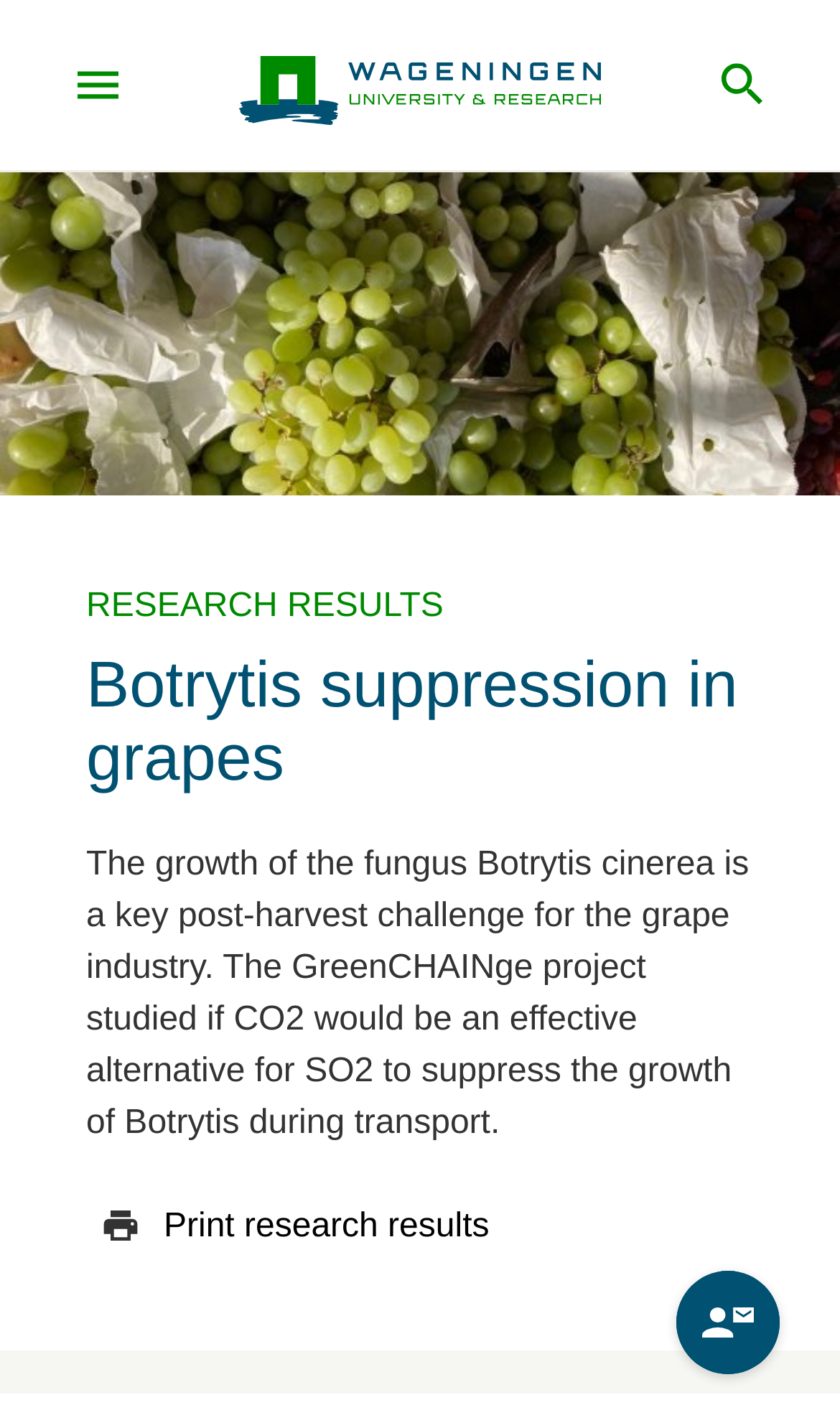Give the bounding box coordinates for this UI element: "title="FreshKnowledge"". The coordinates should be four float numbers between 0 and 1, arranged as [left, top, right, bottom].

[0.183, 0.039, 0.817, 0.087]